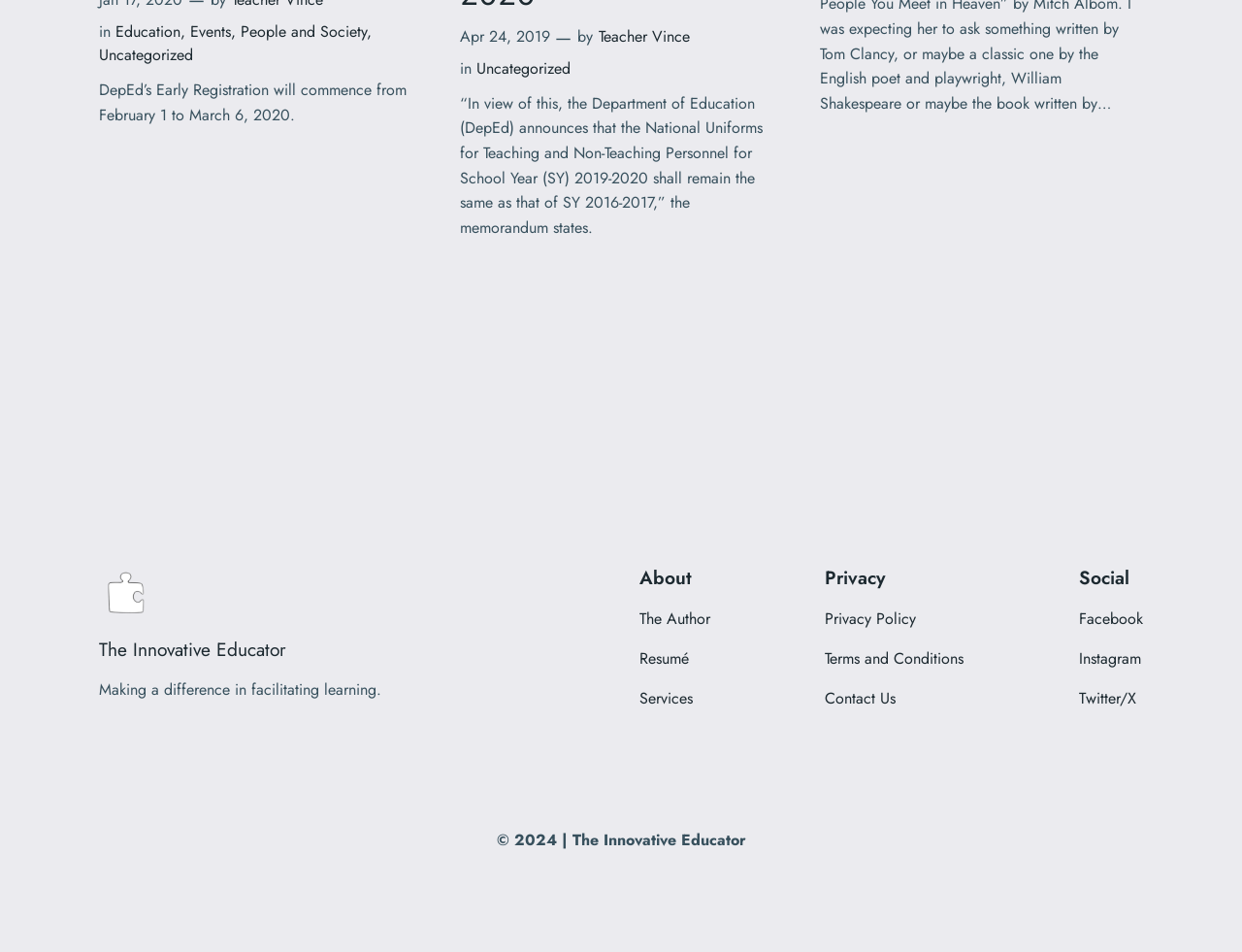Find the bounding box coordinates for the UI element that matches this description: "Contact Us".

[0.664, 0.721, 0.721, 0.747]